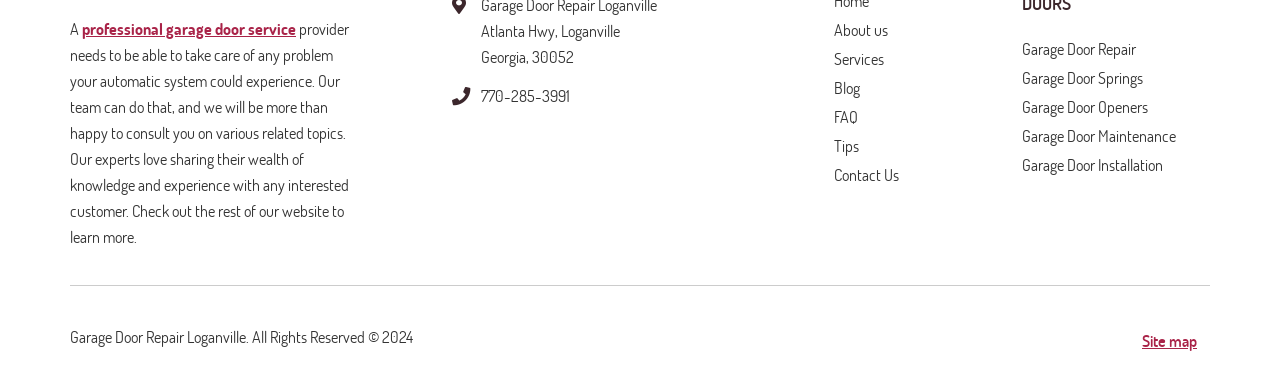Please identify the bounding box coordinates of the area that needs to be clicked to follow this instruction: "click professional garage door service".

[0.064, 0.05, 0.231, 0.103]